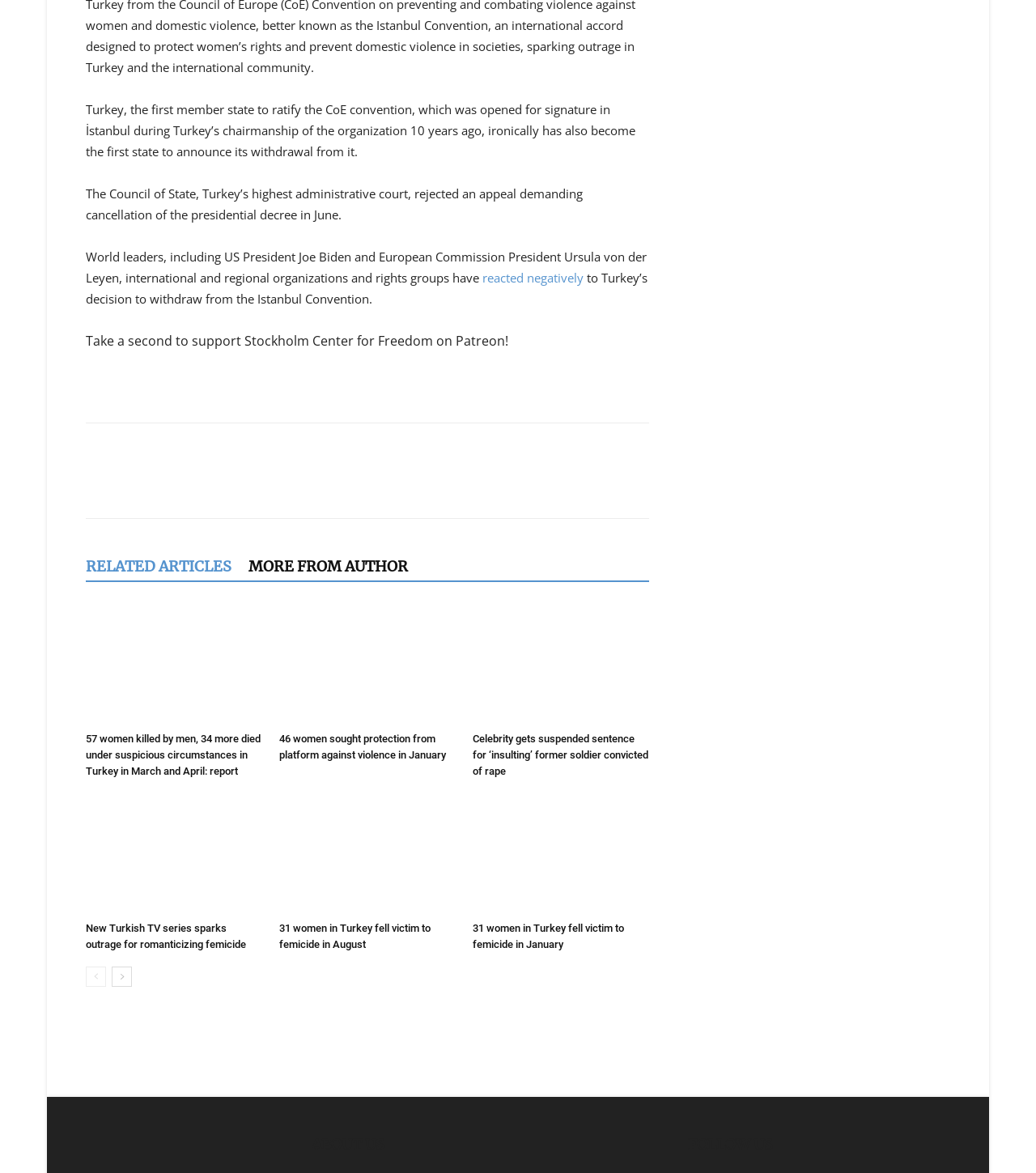Determine the bounding box coordinates of the clickable element to complete this instruction: "Follow Seren on Twitter". Provide the coordinates in the format of four float numbers between 0 and 1, [left, top, right, bottom].

None